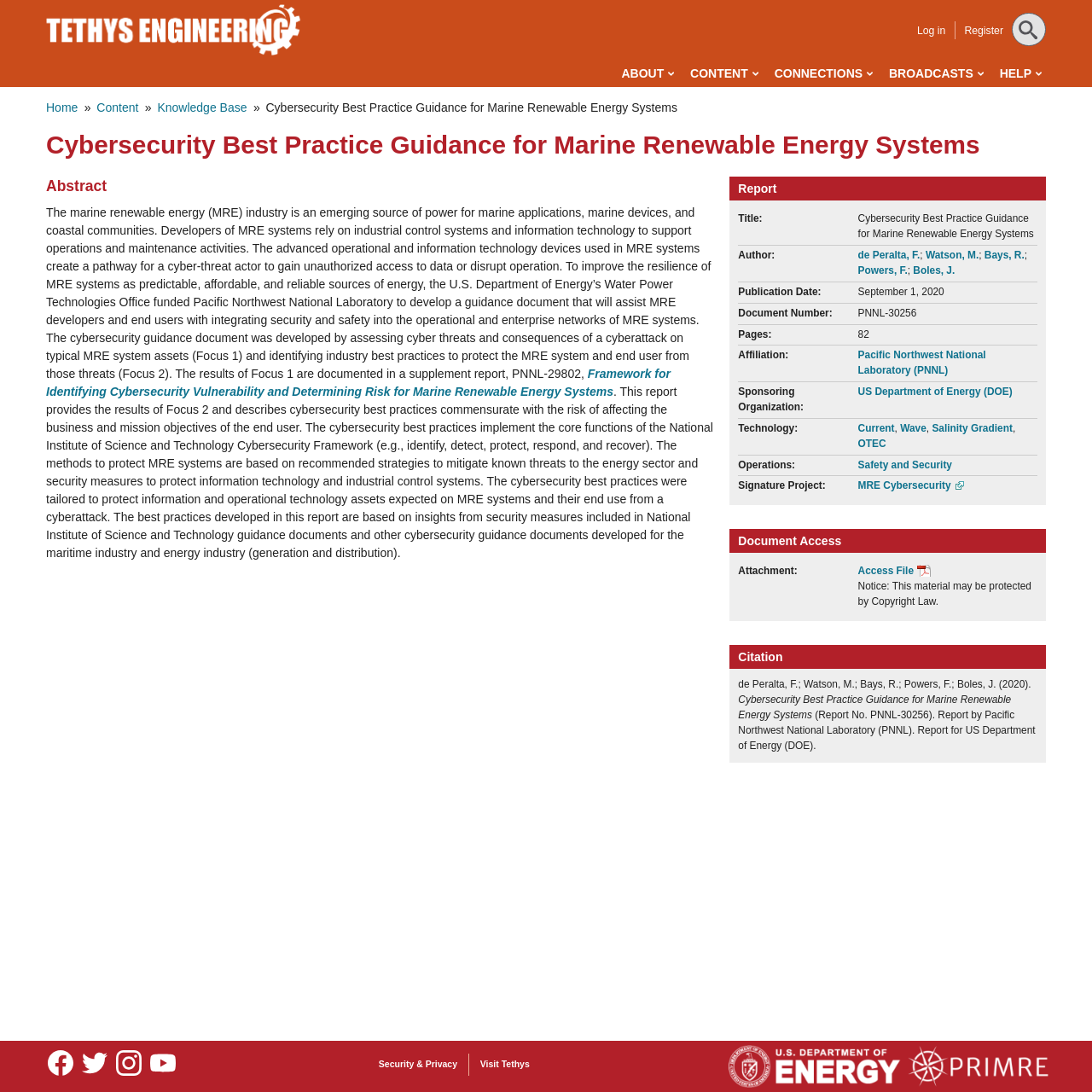Summarize the webpage with intricate details.

This webpage is about cybersecurity best practices for marine renewable energy systems. At the top, there is a navigation menu with links to "About", "Content", "Connections", "Broadcasts", and "Help". Below the navigation menu, there is a breadcrumb trail showing the current page's location within the website.

The main content of the page is divided into sections. The first section displays the title "Cybersecurity Best Practice Guidance for Marine Renewable Energy Systems" and provides information about the report, including the authors, publication date, document number, and number of pages. 

The next section provides details about the report, including the affiliation, sponsoring organization, technology, and operations related to the report. 

Following this, there is a section on document access, which includes a link to access the file. A notice about copyright law is also displayed.

The citation section provides information on how to cite the report, including the authors, publication year, and report number.

The abstract section summarizes the report, explaining that it provides guidance on integrating security and safety into marine renewable energy systems to improve their resilience. The report focuses on identifying cyber threats and consequences of a cyberattack, as well as industry best practices to protect MRE systems and end users from those threats.

At the bottom of the page, there are links to social media platforms, including Facebook, Twitter, Instagram, and YouTube.